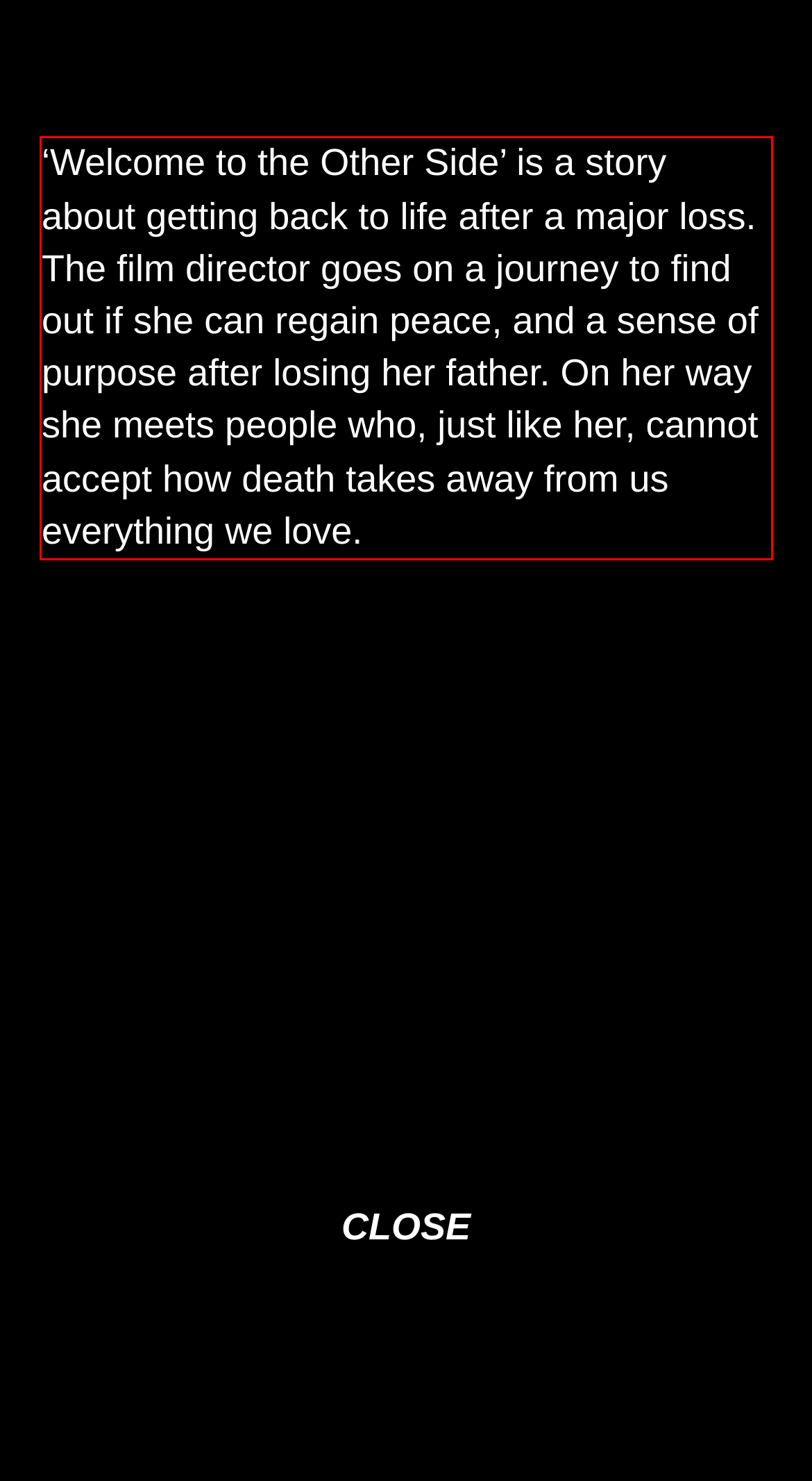Analyze the screenshot of the webpage that features a red bounding box and recognize the text content enclosed within this red bounding box.

‘Welcome to the Other Side’ is a story about getting back to life after a major loss. The film director goes on a journey to find out if she can regain peace, and a sense of purpose after losing her father. On her way she meets people who, just like her, cannot accept how death takes away from us everything we love.